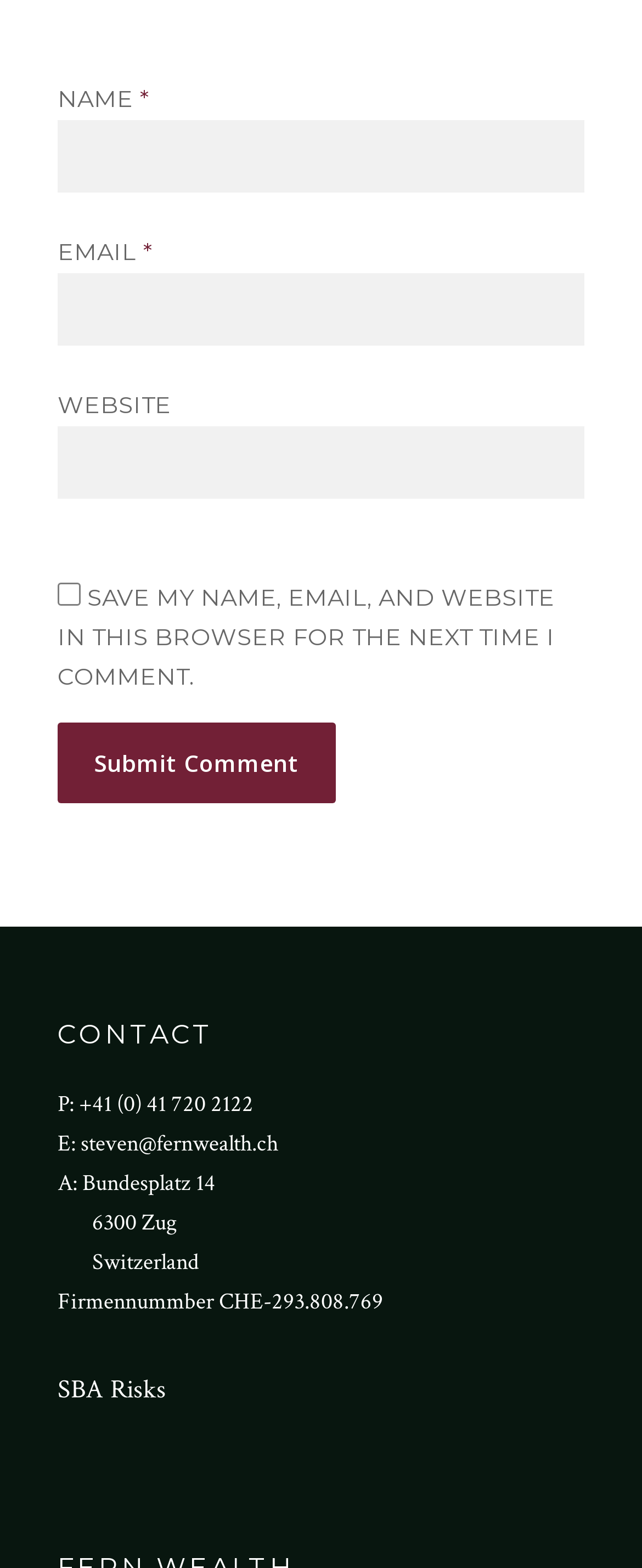Kindly determine the bounding box coordinates of the area that needs to be clicked to fulfill this instruction: "Enter your name".

[0.09, 0.076, 0.91, 0.123]